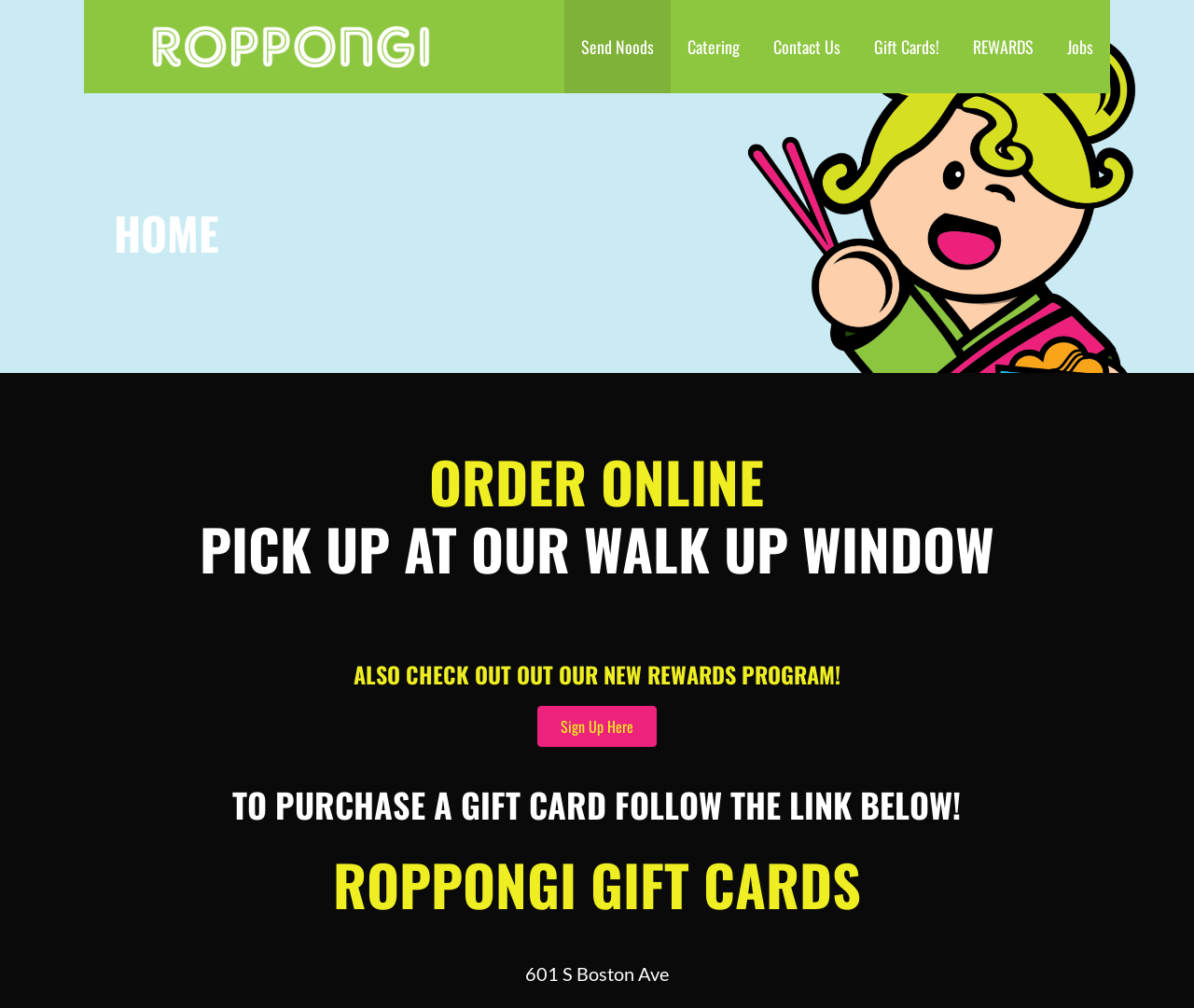Provide the bounding box coordinates of the HTML element described as: "Roppongi". The bounding box coordinates should be four float numbers between 0 and 1, i.e., [left, top, right, bottom].

[0.106, 0.09, 0.187, 0.123]